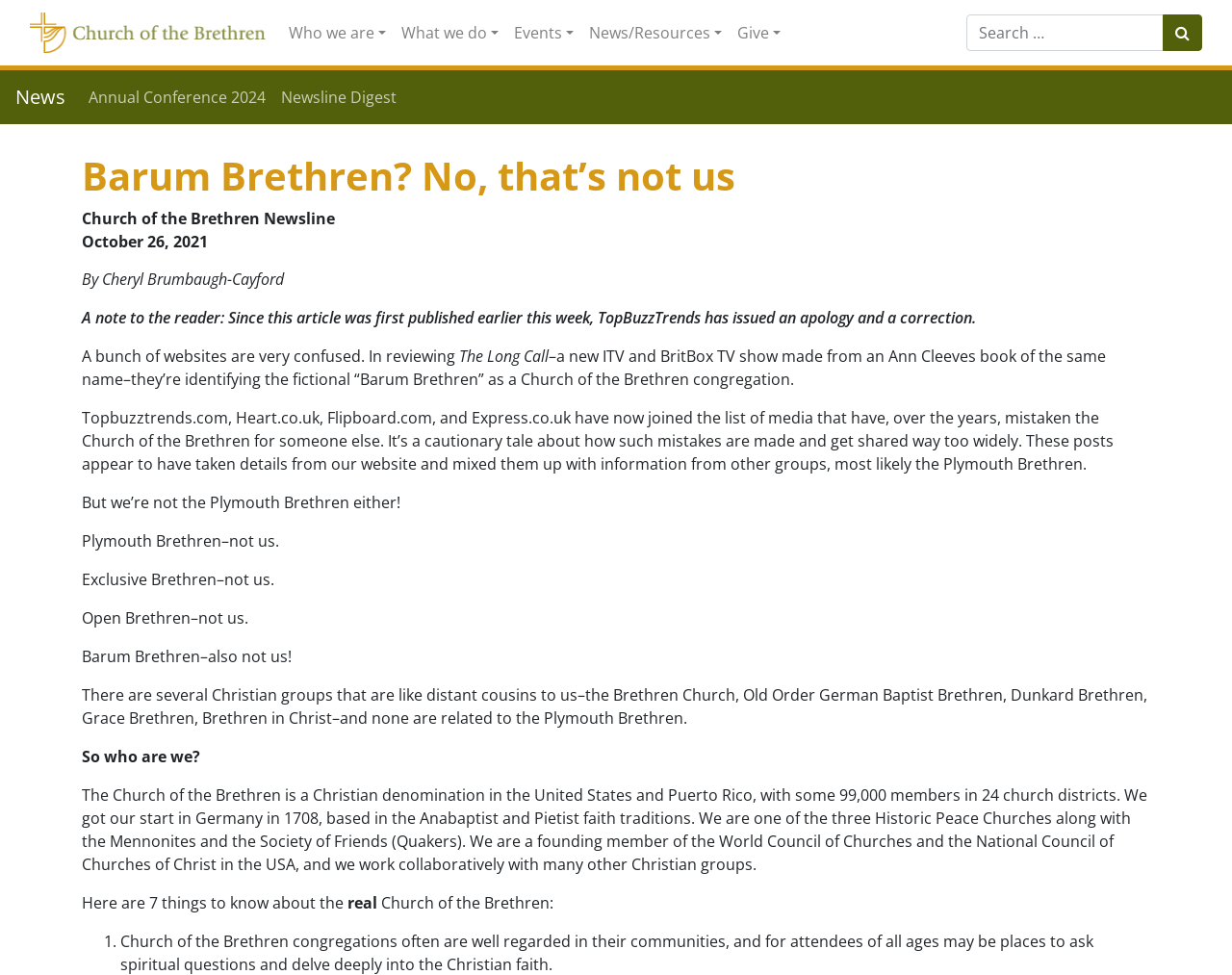Convey a detailed summary of the webpage, mentioning all key elements.

This webpage is about the Church of the Brethren, a Christian denomination. At the top, there is a navigation menu with five links: "Who we are", "What we do", "Events", "News/Resources", and "Give". On the right side of the navigation menu, there is a search bar with a submit button.

Below the navigation menu, there are two columns of content. On the left side, there are three links: "News", "Annual Conference 2024", and "Newsline Digest". The "Newsline Digest" link is the main article on the page, which has a heading "Barum Brethren? No, that’s not us". The article discusses how some websites have mistakenly identified the Church of the Brethren with other groups, such as the Plymouth Brethren.

The article is divided into several sections, with headings and paragraphs of text. There are seven sections in total, each discussing a different aspect of the Church of the Brethren. The sections are separated by blank lines, and some of them have subheadings. The text is written in a clear and concise manner, with some emphasis on correcting misconceptions about the Church of the Brethren.

At the bottom of the article, there is a list of seven points about the Church of the Brethren, numbered from 1 to 7. The list provides a brief overview of the denomination's history, beliefs, and practices.

Throughout the page, there are no images, but there are several links to other pages or resources. The overall layout is clean and easy to read, with a clear hierarchy of headings and paragraphs.